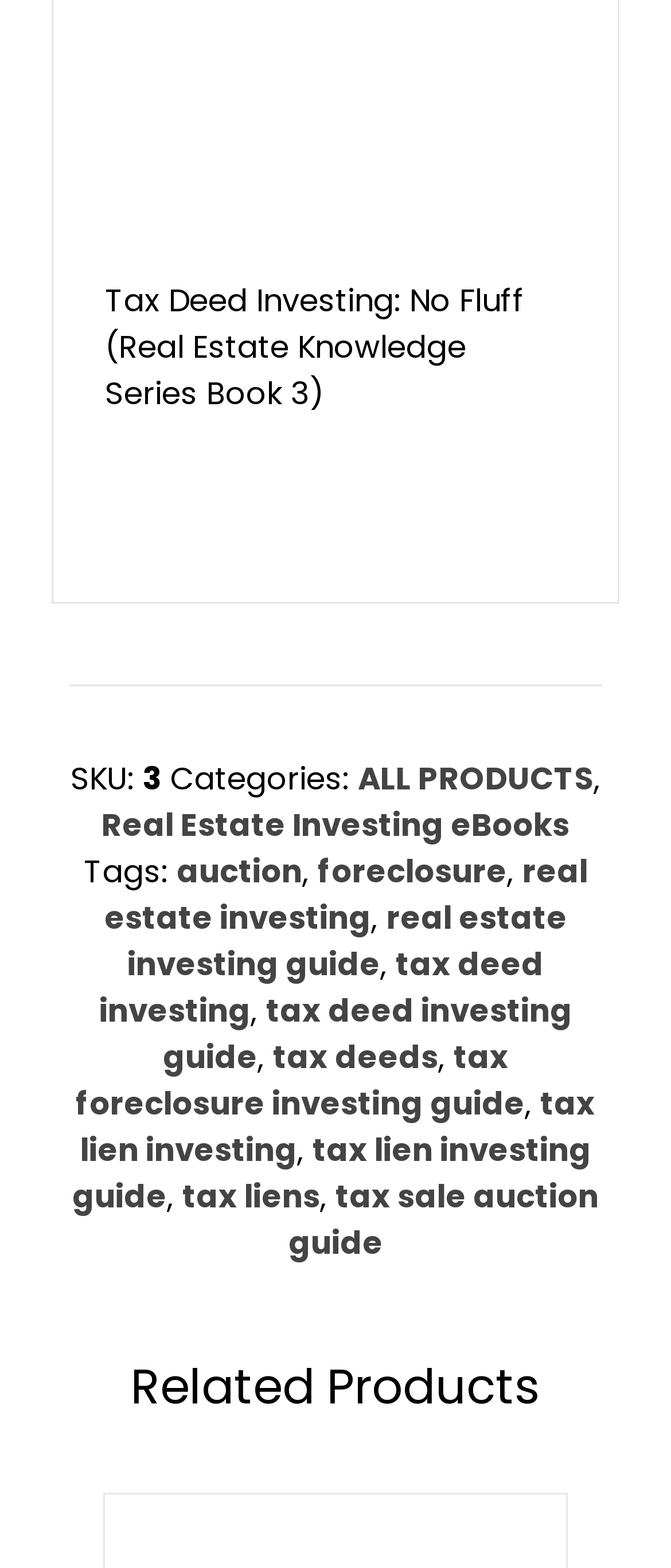Using the element description: "foreclosure", determine the bounding box coordinates. The coordinates should be in the format [left, top, right, bottom], with values between 0 and 1.

[0.473, 0.541, 0.755, 0.569]